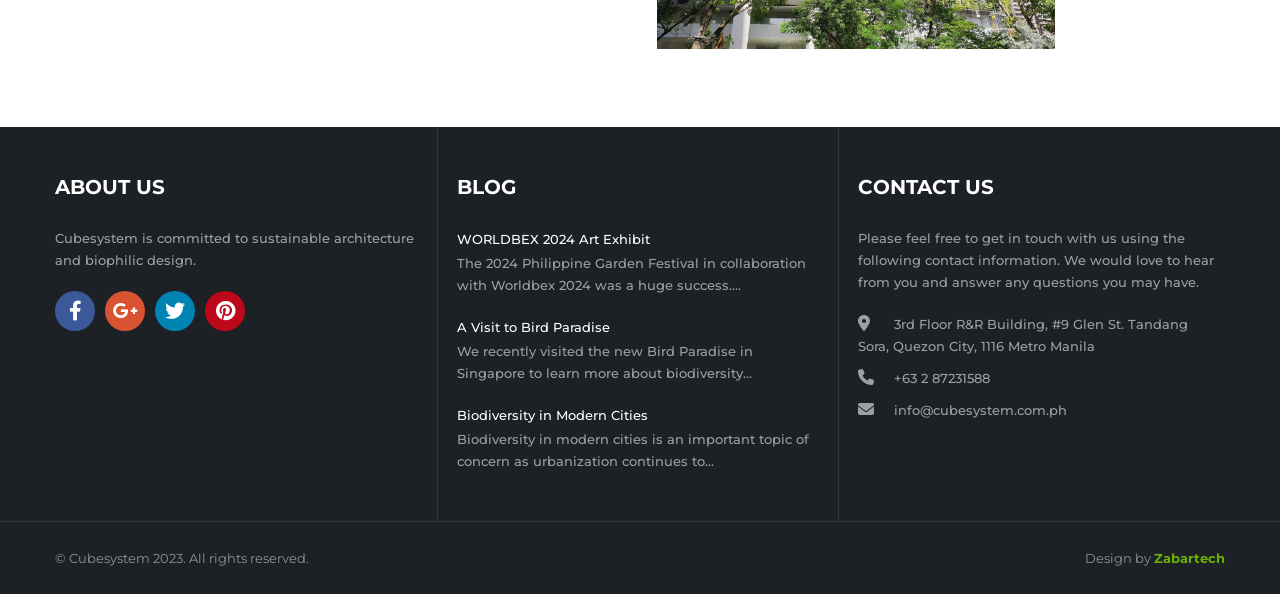Give a concise answer using one word or a phrase to the following question:
What is the company's contact number?

+63 2 87231588